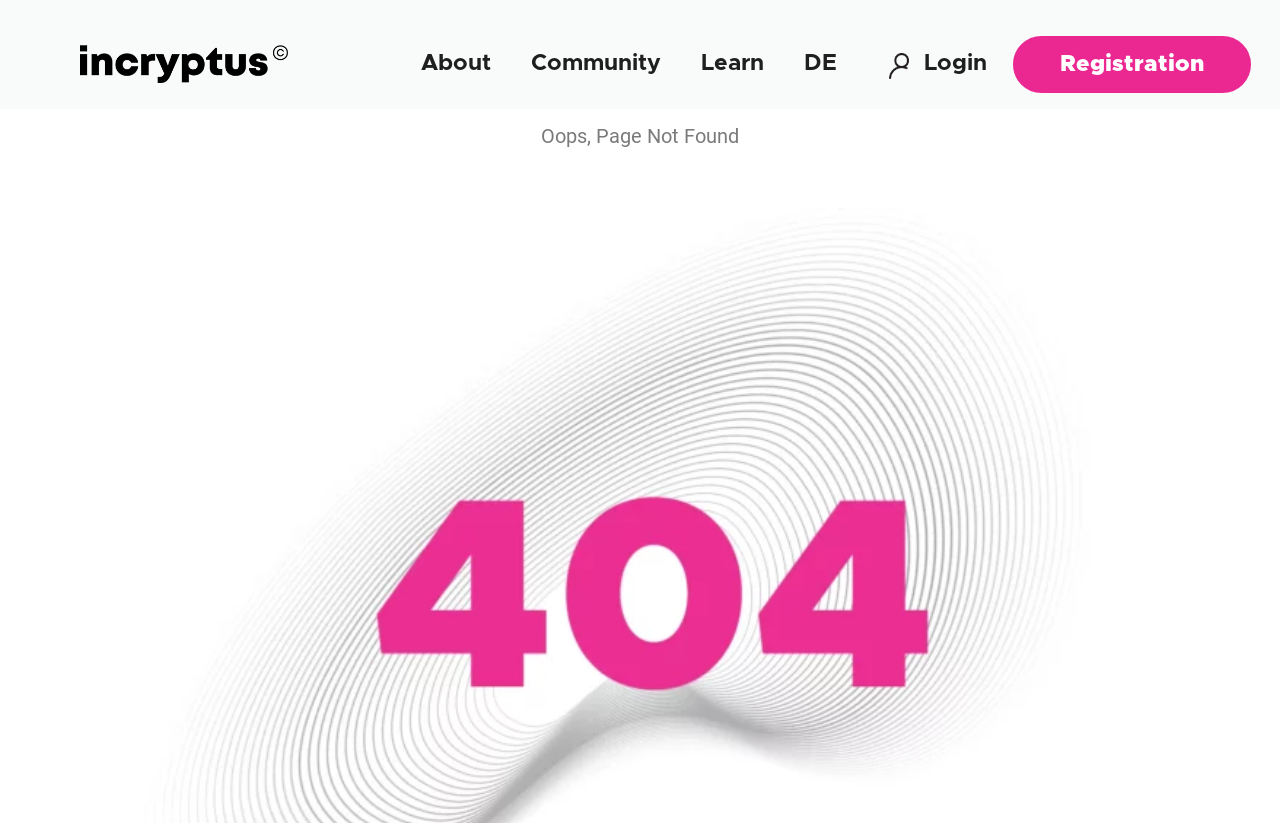Respond to the question below with a single word or phrase:
What is the text of the error message?

Oops, Page Not Found